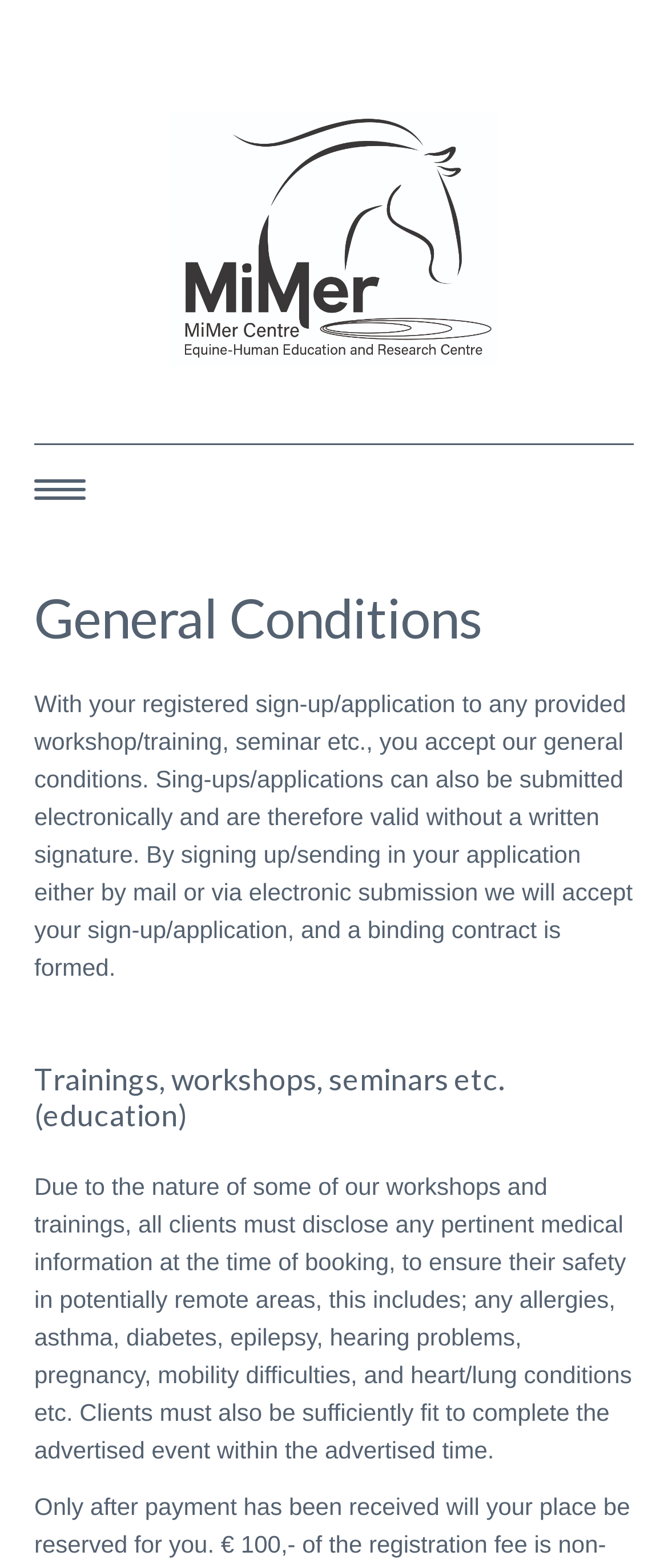What is the purpose of the education section?
Please give a well-detailed answer to the question.

The education section of the webpage is likely focused on improving equine assisted interventions, which is one of the main goals of the MiMer centre, as stated in the meta description. This section may provide resources and information for individuals interested in this field.